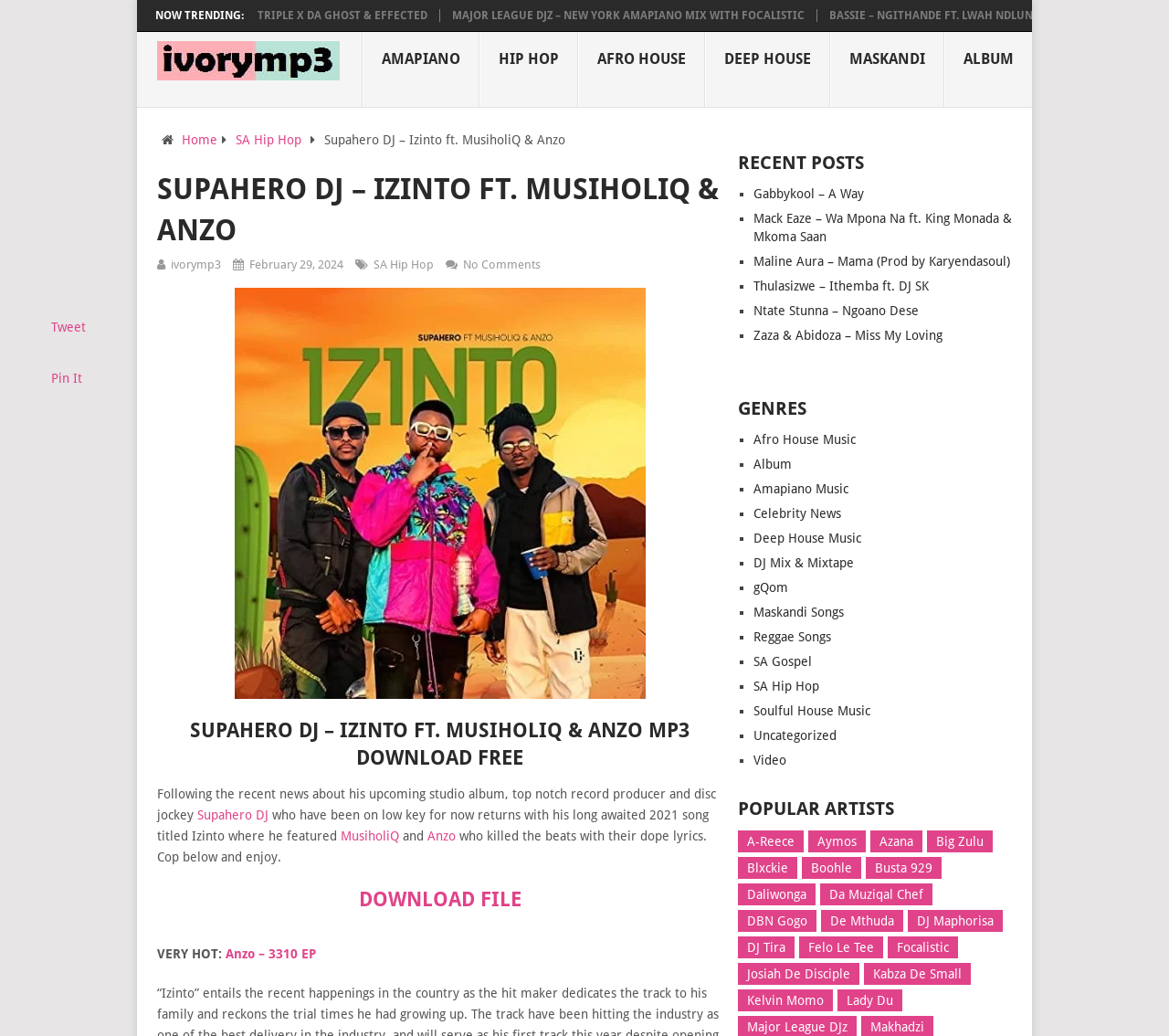Who are the featured artists in the song Izinto?
Answer the question with detailed information derived from the image.

The question can be answered by looking at the text 'who have been on low key for now returns with his long awaited 2021 song titled Izinto where he featured MusiholiQ and Anzo' which indicates that MusiholiQ and Anzo are the featured artists in the song Izinto.